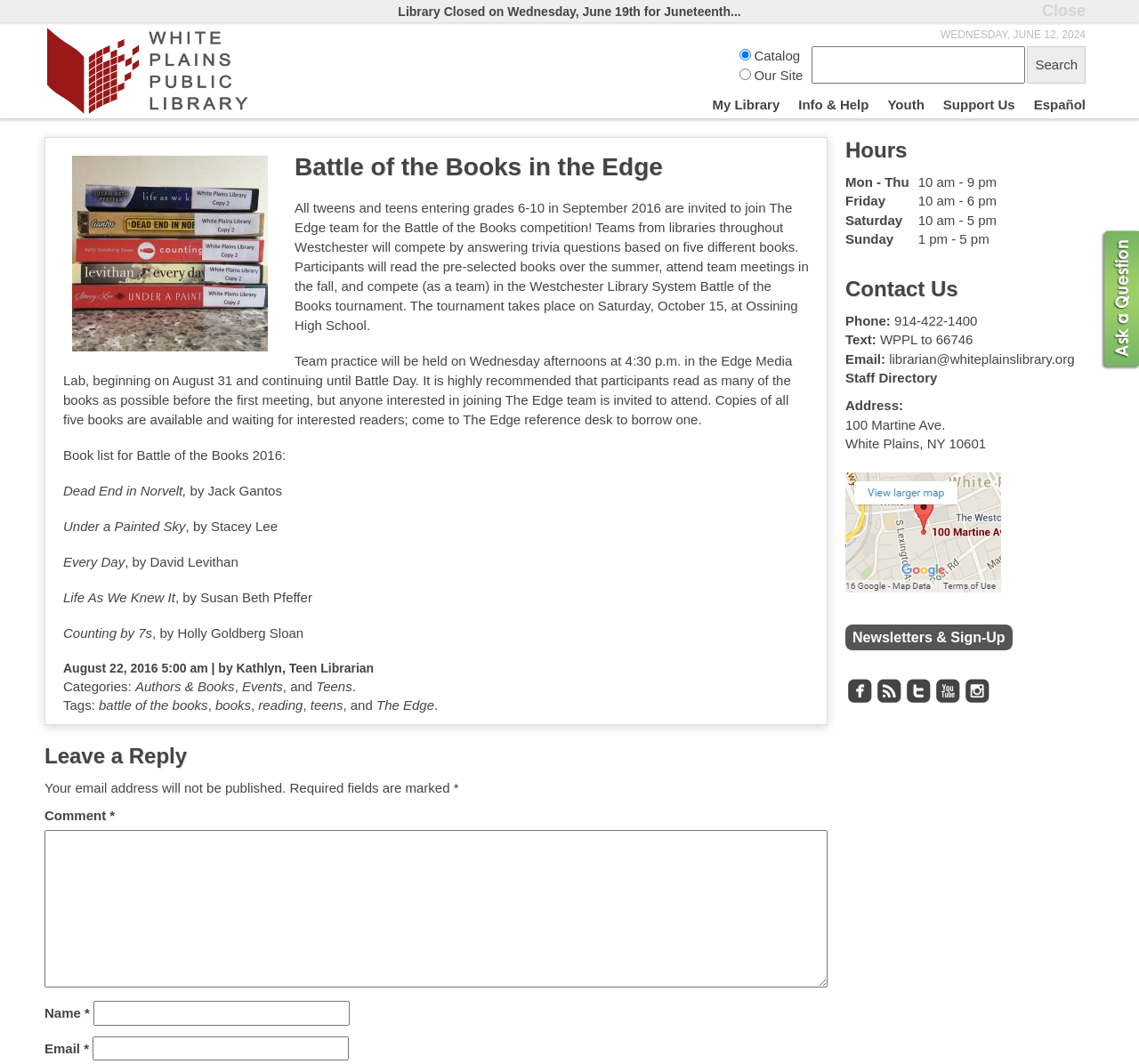Please mark the bounding box coordinates of the area that should be clicked to carry out the instruction: "Leave a reply".

[0.039, 0.698, 0.727, 0.723]